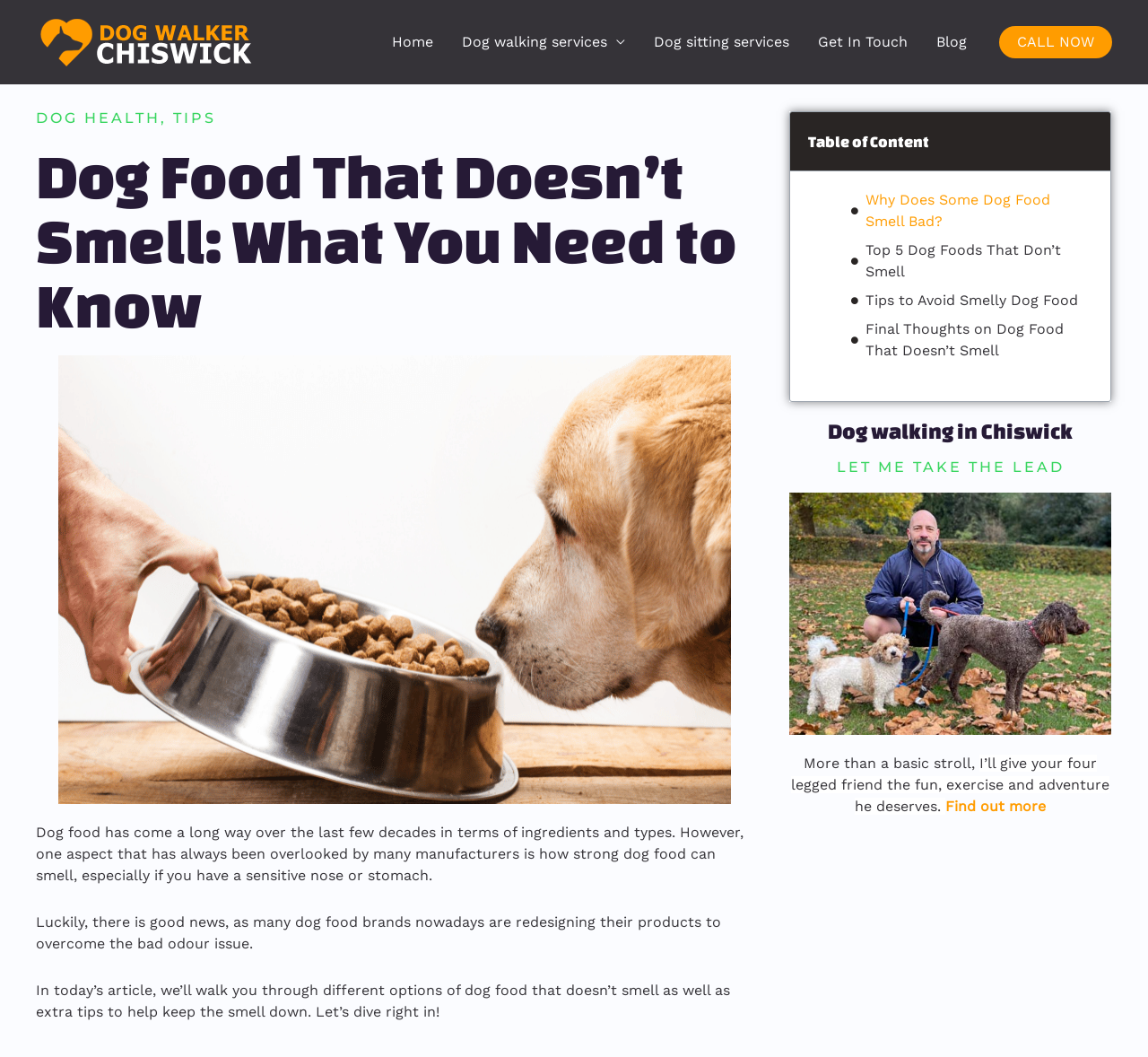Could you provide the bounding box coordinates for the portion of the screen to click to complete this instruction: "Read 'Dog Food That Doesn’t Smell: What You Need to Know'"?

[0.031, 0.136, 0.656, 0.319]